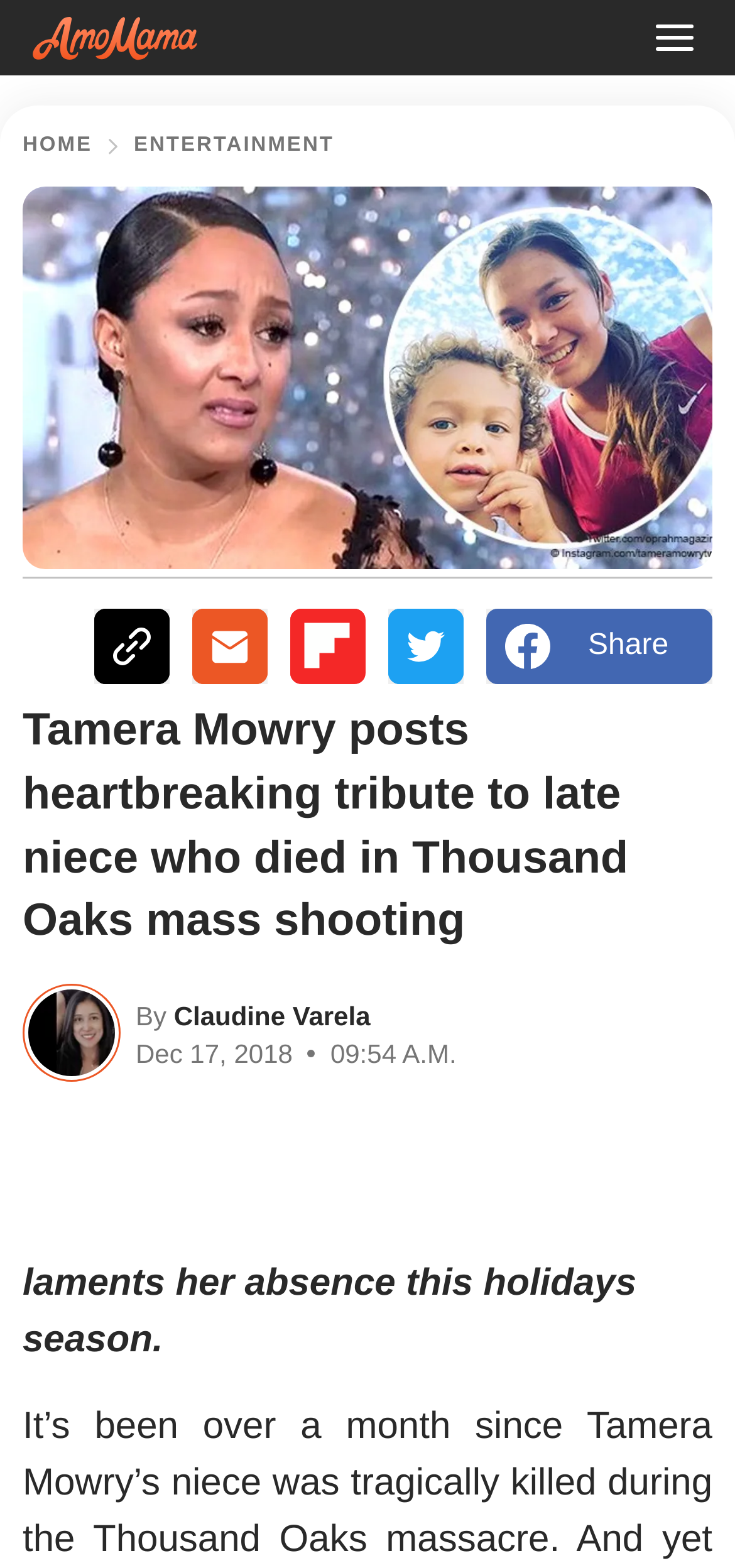What is the time of the article?
From the image, respond with a single word or phrase.

09:54 A.M.